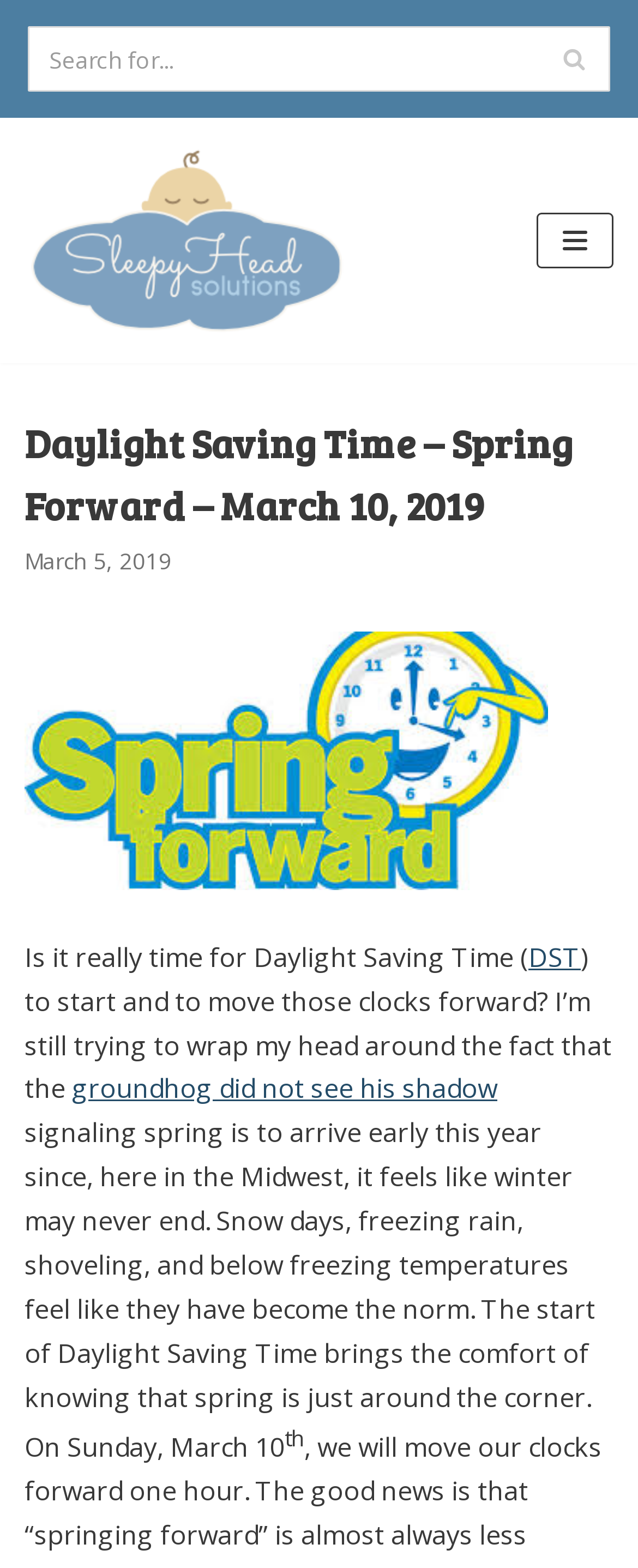Please provide a brief answer to the question using only one word or phrase: 
What is the date of Daylight Saving Time?

March 10, 2019